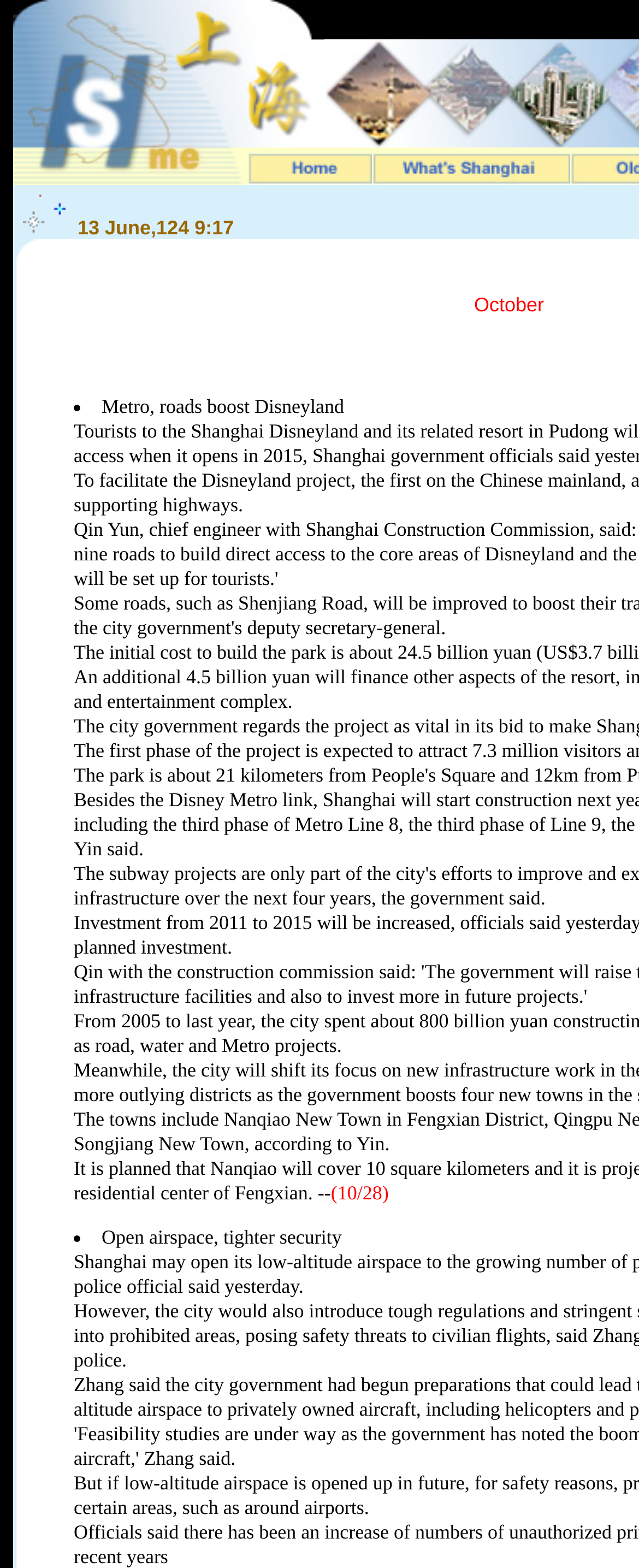Using the element description name="image1", predict the bounding box coordinates for the UI element. Provide the coordinates in (top-left x, top-left y, bottom-right x, bottom-right y) format with values ranging from 0 to 1.

[0.582, 0.107, 0.892, 0.121]